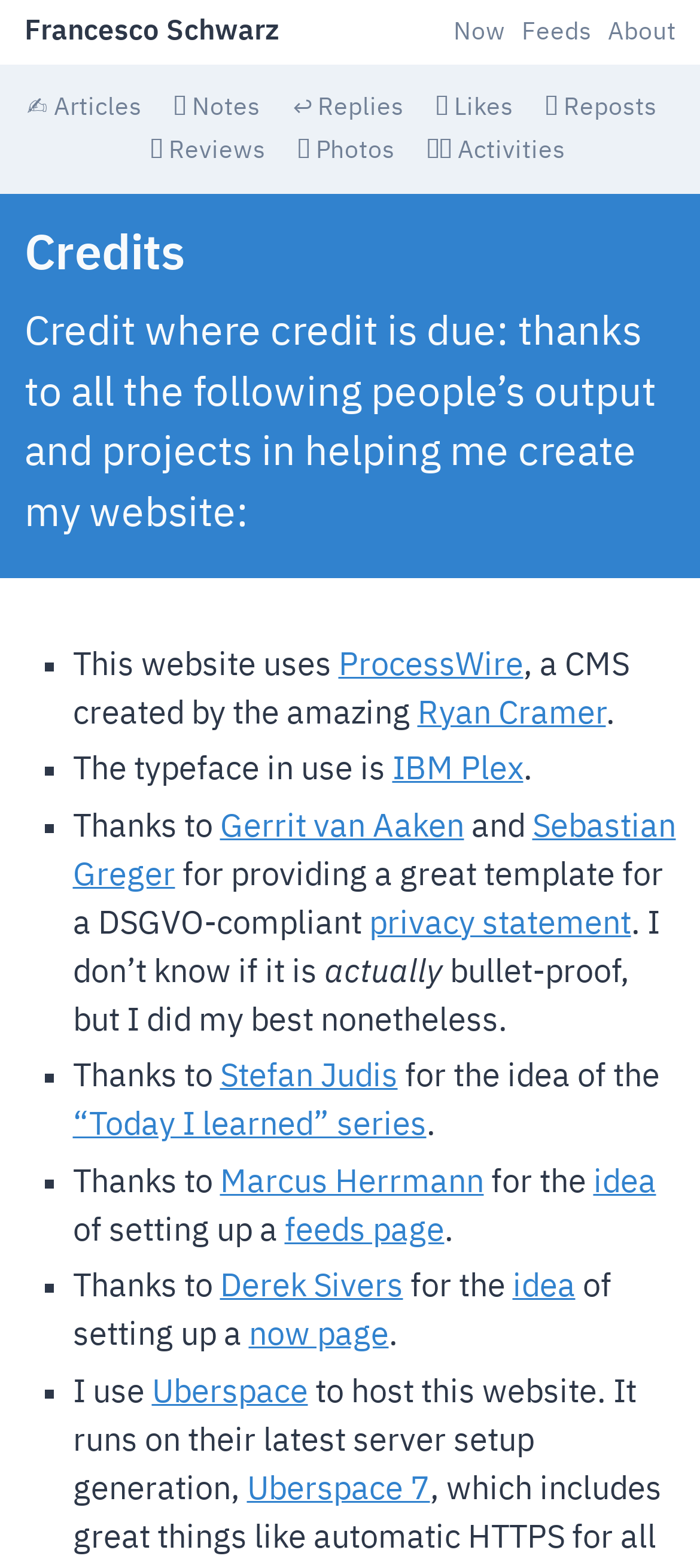Could you indicate the bounding box coordinates of the region to click in order to complete this instruction: "Visit the 'About' page".

[0.868, 0.0, 0.965, 0.041]